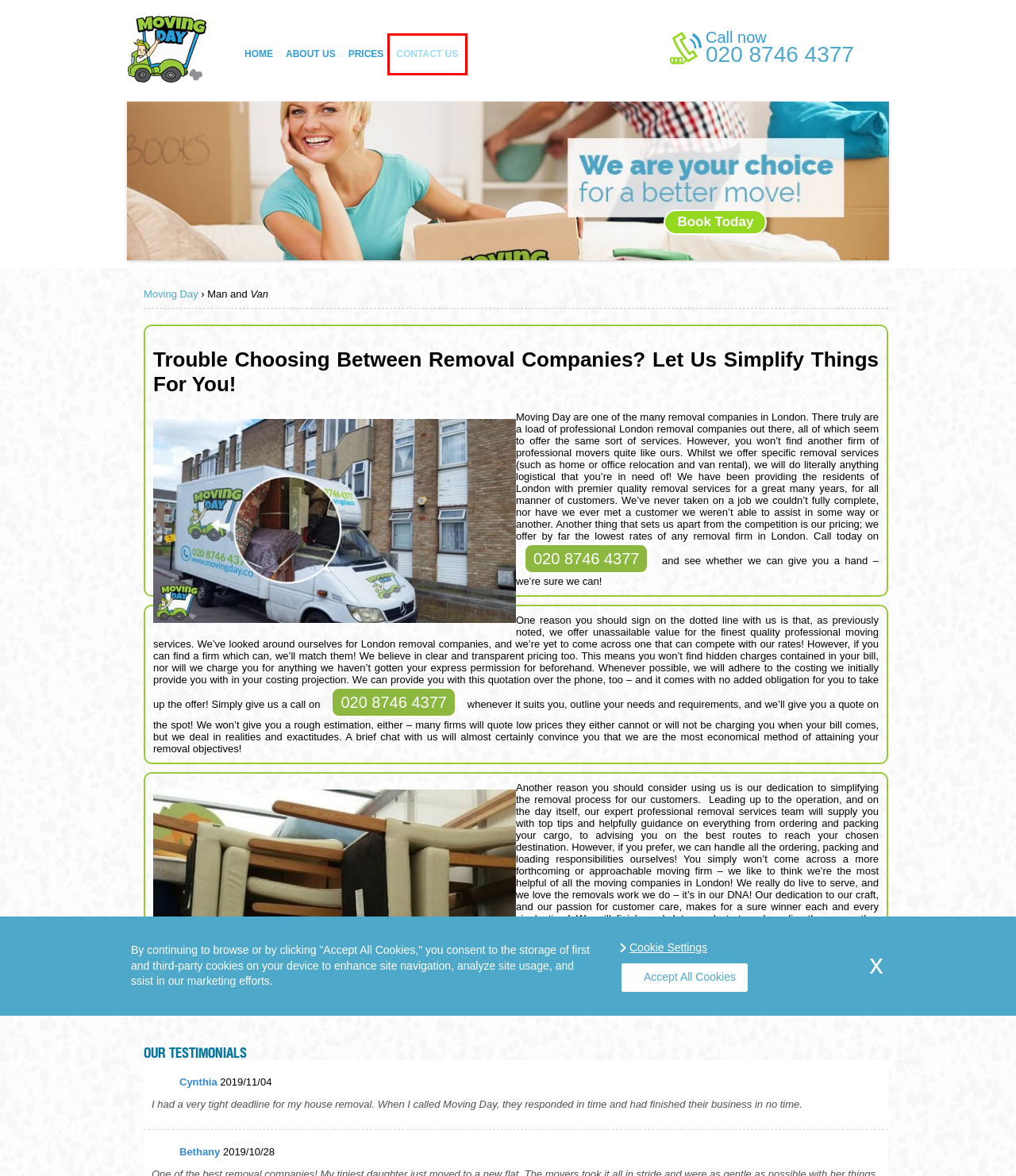You have a screenshot of a webpage with a red rectangle bounding box around an element. Identify the best matching webpage description for the new page that appears after clicking the element in the bounding box. The descriptions are:
A. Prices | Moving Day
B. Man and van Brompton SW3 | Cheap Man With Van Brompton | Moving Day
C. House and Office Removal Company Removal Services London
D. About us | Moving Day
E. Man and van Earls Court SW5 | Cheap Man With Van Earls Court | Moving Day
F. Request a Quote | Moving Day
G. Contact Us | Moving Day
H. Man and van Bromley BR1 | Cheap Man With Van Bromley | Moving Day

G